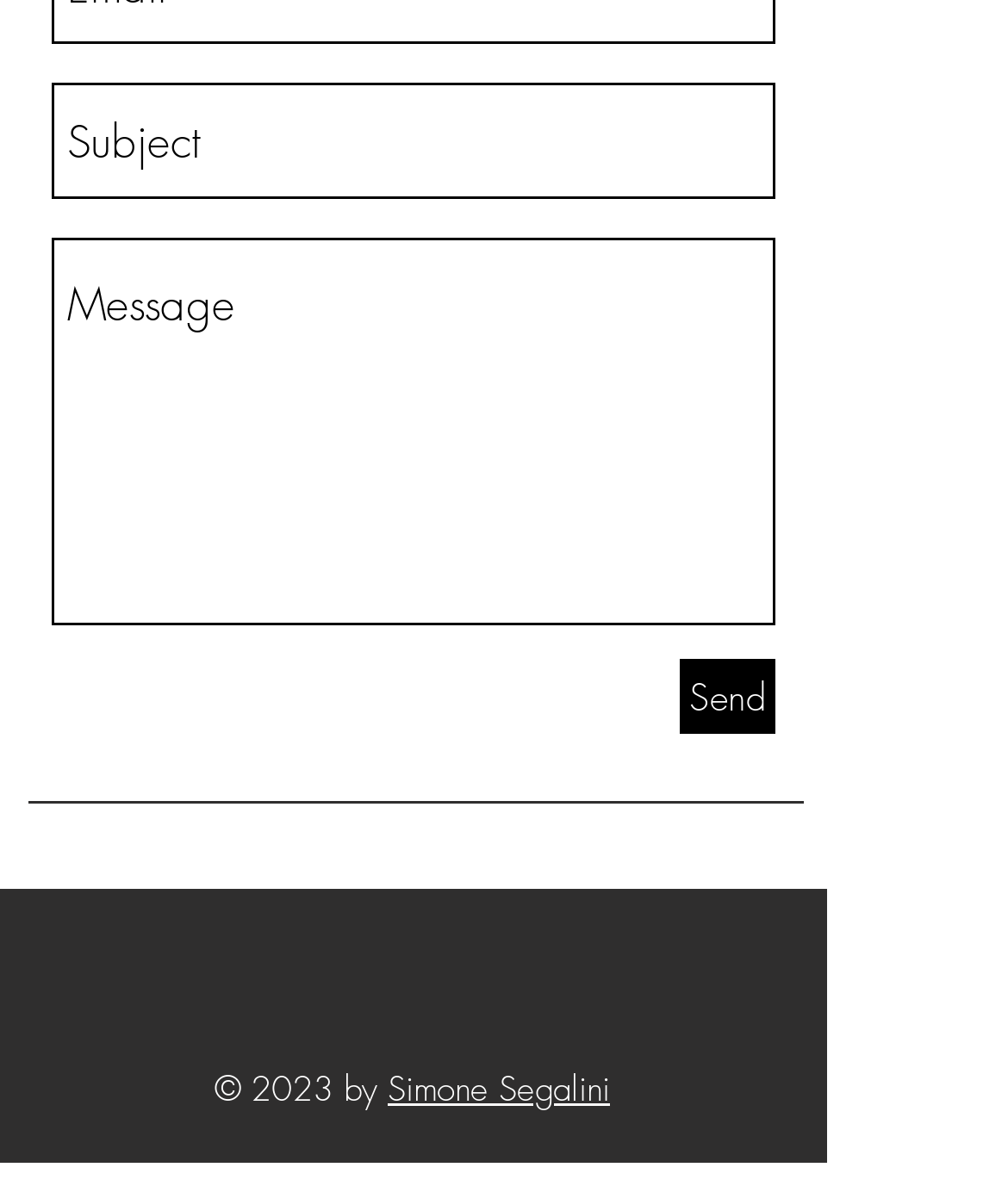Predict the bounding box of the UI element based on the description: "Send". The coordinates should be four float numbers between 0 and 1, formatted as [left, top, right, bottom].

[0.674, 0.556, 0.769, 0.619]